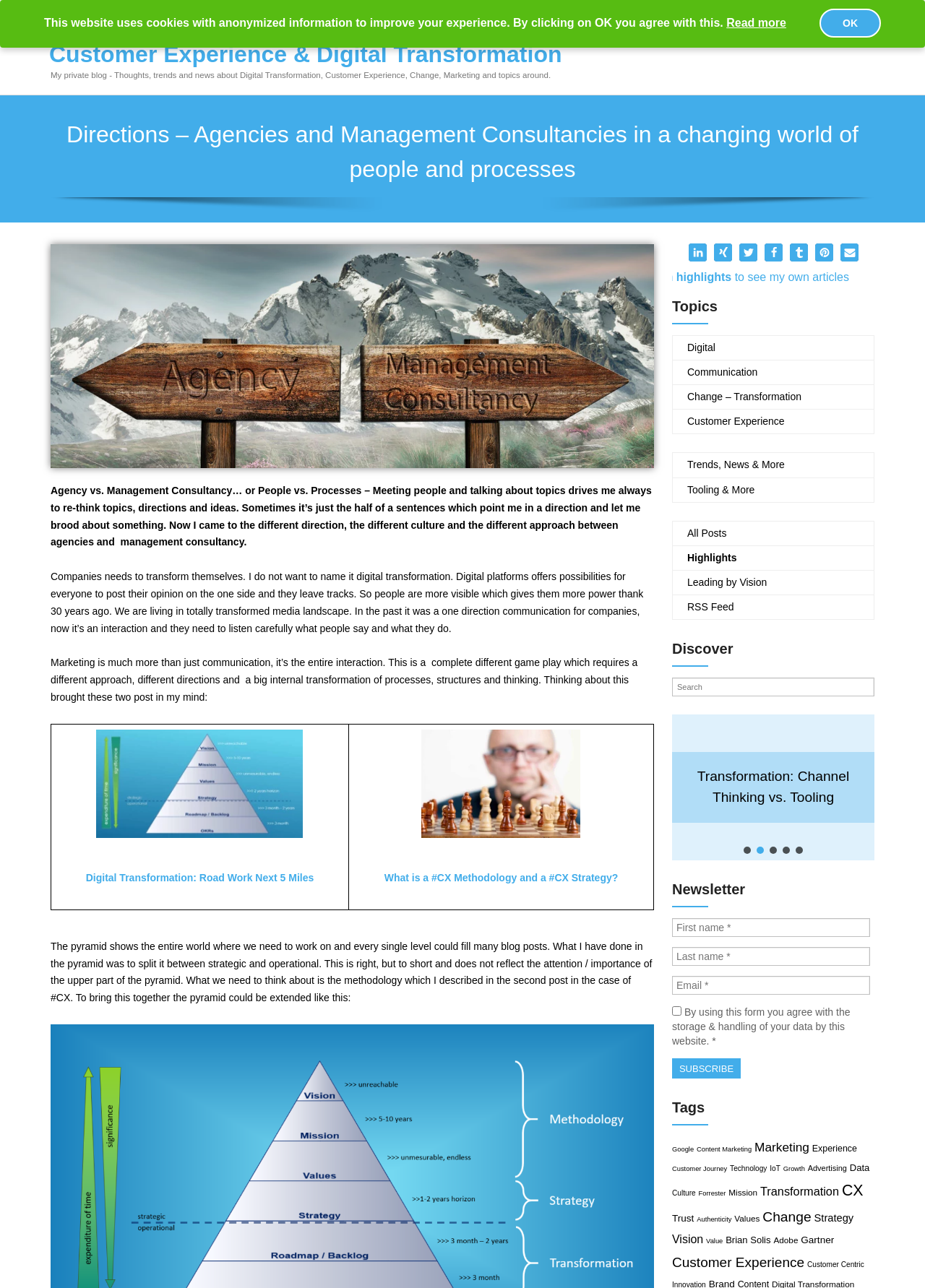Using the element description provided, determine the bounding box coordinates in the format (top-left x, top-left y, bottom-right x, bottom-right y). Ensure that all values are floating point numbers between 0 and 1. Element description: Tooling & More

[0.727, 0.371, 0.816, 0.39]